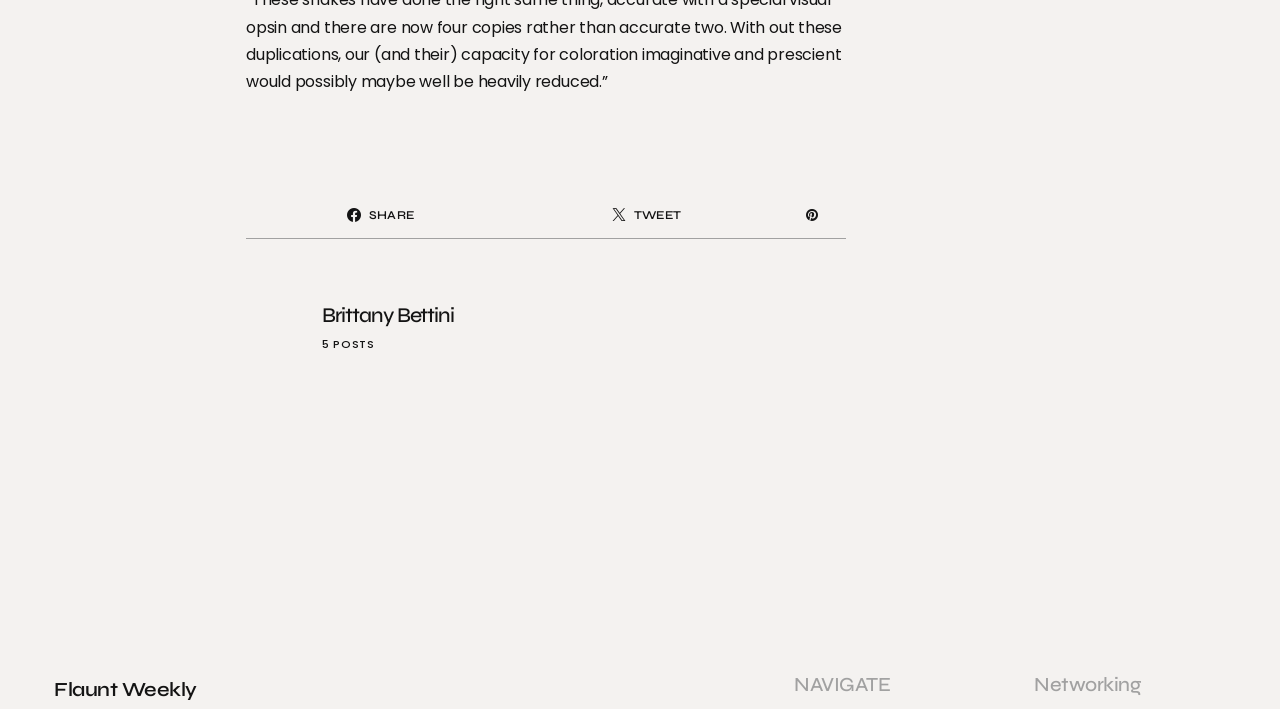Please identify the bounding box coordinates of the clickable element to fulfill the following instruction: "Share the content". The coordinates should be four float numbers between 0 and 1, i.e., [left, top, right, bottom].

[0.192, 0.27, 0.399, 0.337]